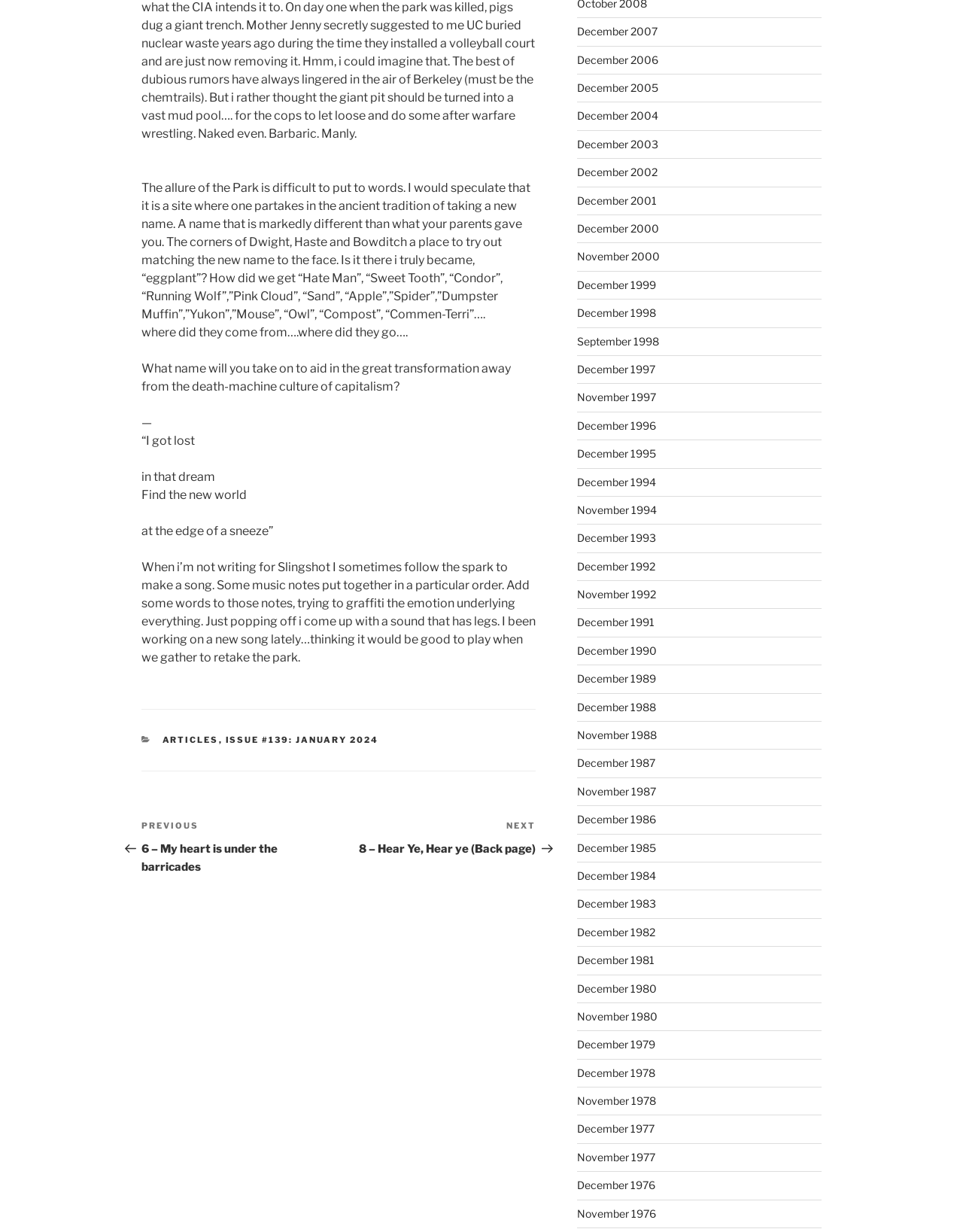Determine the bounding box coordinates of the clickable region to carry out the instruction: "Click on 'December 2007'".

[0.599, 0.02, 0.682, 0.031]